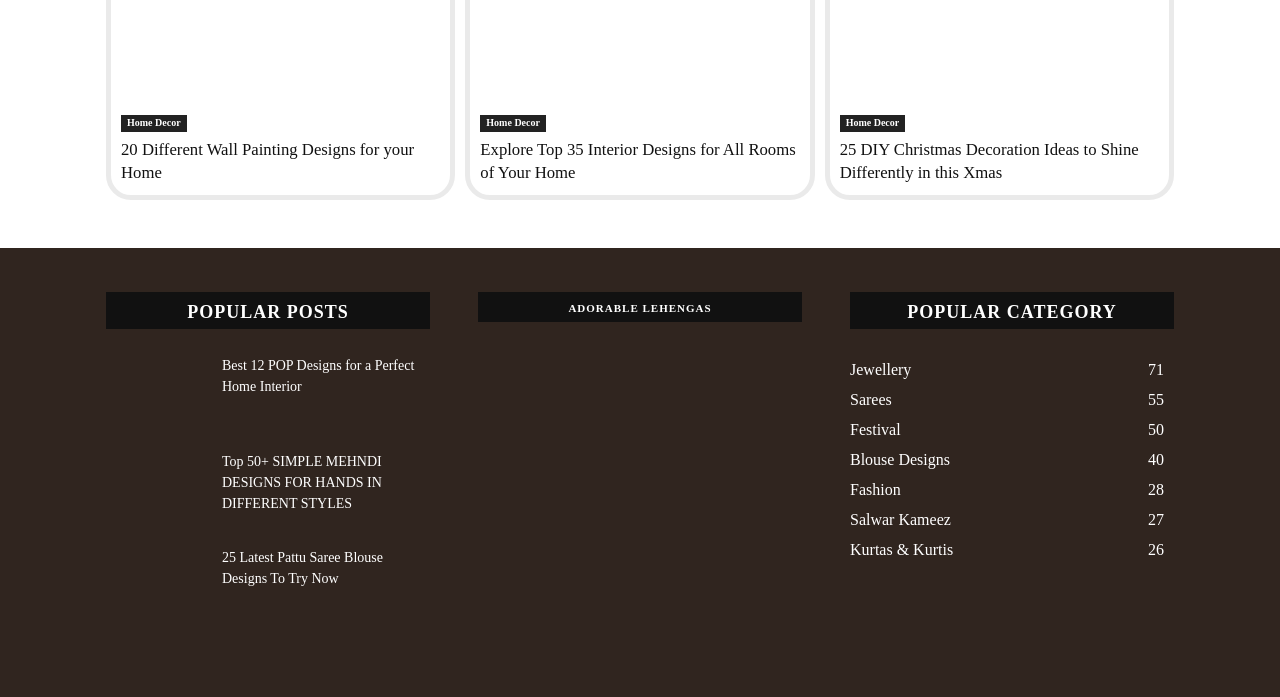Please indicate the bounding box coordinates of the element's region to be clicked to achieve the instruction: "Click on 'Home Decor'". Provide the coordinates as four float numbers between 0 and 1, i.e., [left, top, right, bottom].

[0.095, 0.129, 0.146, 0.153]